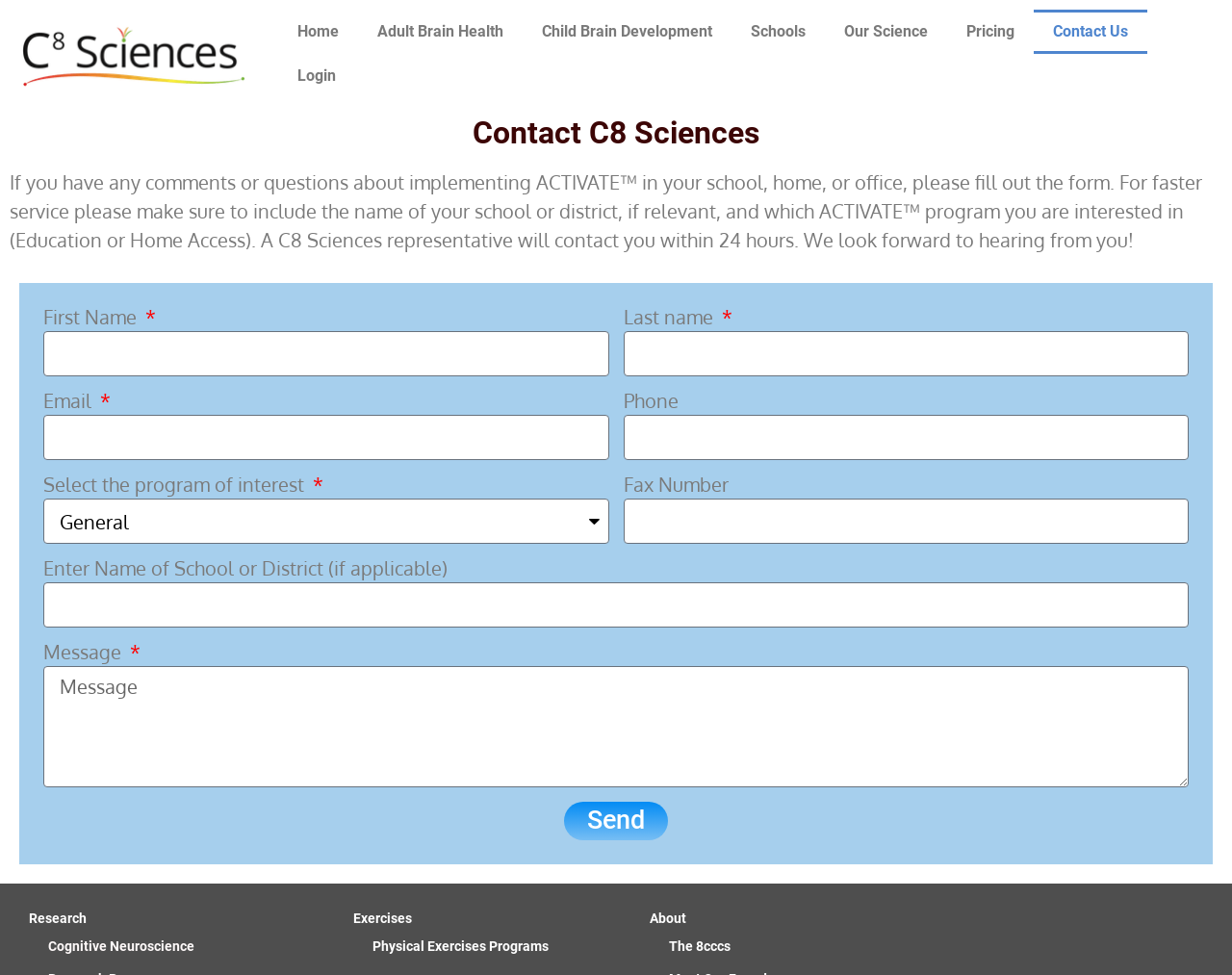Please specify the bounding box coordinates of the area that should be clicked to accomplish the following instruction: "Click on 'About Us'". The coordinates should consist of four float numbers between 0 and 1, i.e., [left, top, right, bottom].

None